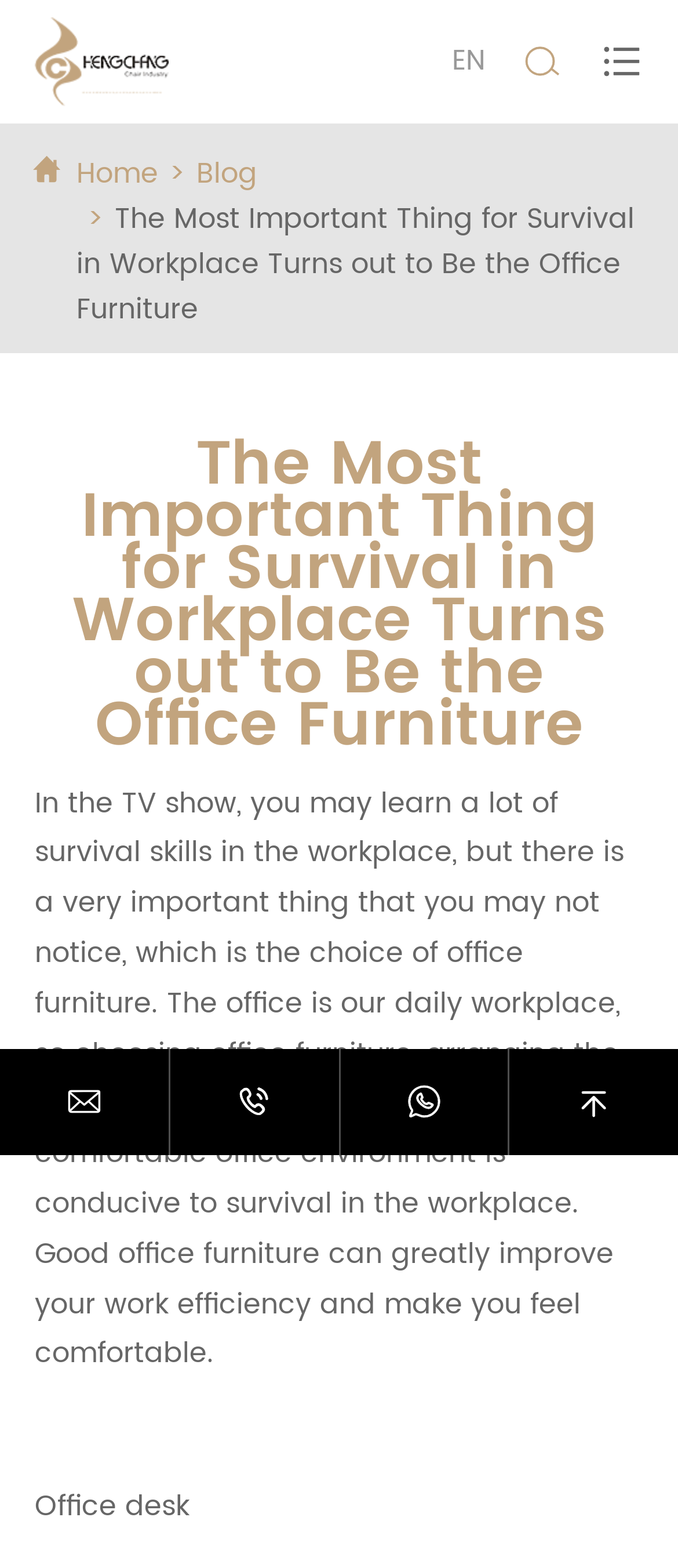Describe every aspect of the webpage comprehensively.

The webpage appears to be a blog post or article discussing the importance of office furniture in the workplace. At the top left of the page, there is a logo and a link to "Zhejiang Anji Hengchang Chair Industry Co., Ltd." accompanied by an image. To the right of this, there are three links: "EN", a language selection icon, and a search icon.

Below these elements, there is a navigation menu with links to "Home" and "Blog". The main content of the page is a heading that reads "The Most Important Thing for Survival in Workplace Turns out to Be the Office Furniture", which is centered near the top of the page.

Below the heading, there is a block of text that discusses the importance of choosing the right office furniture to improve work efficiency and comfort. This text takes up most of the page's content area. At the bottom of the page, there is a section with the title "Office desk" and four social media links or icons.

There are a total of 7 links on the page, including the logo, navigation menu items, and social media links. There are also 2 images on the page: the logo image and an icon accompanying one of the links. The overall layout of the page is simple and easy to navigate, with a clear focus on the main content.